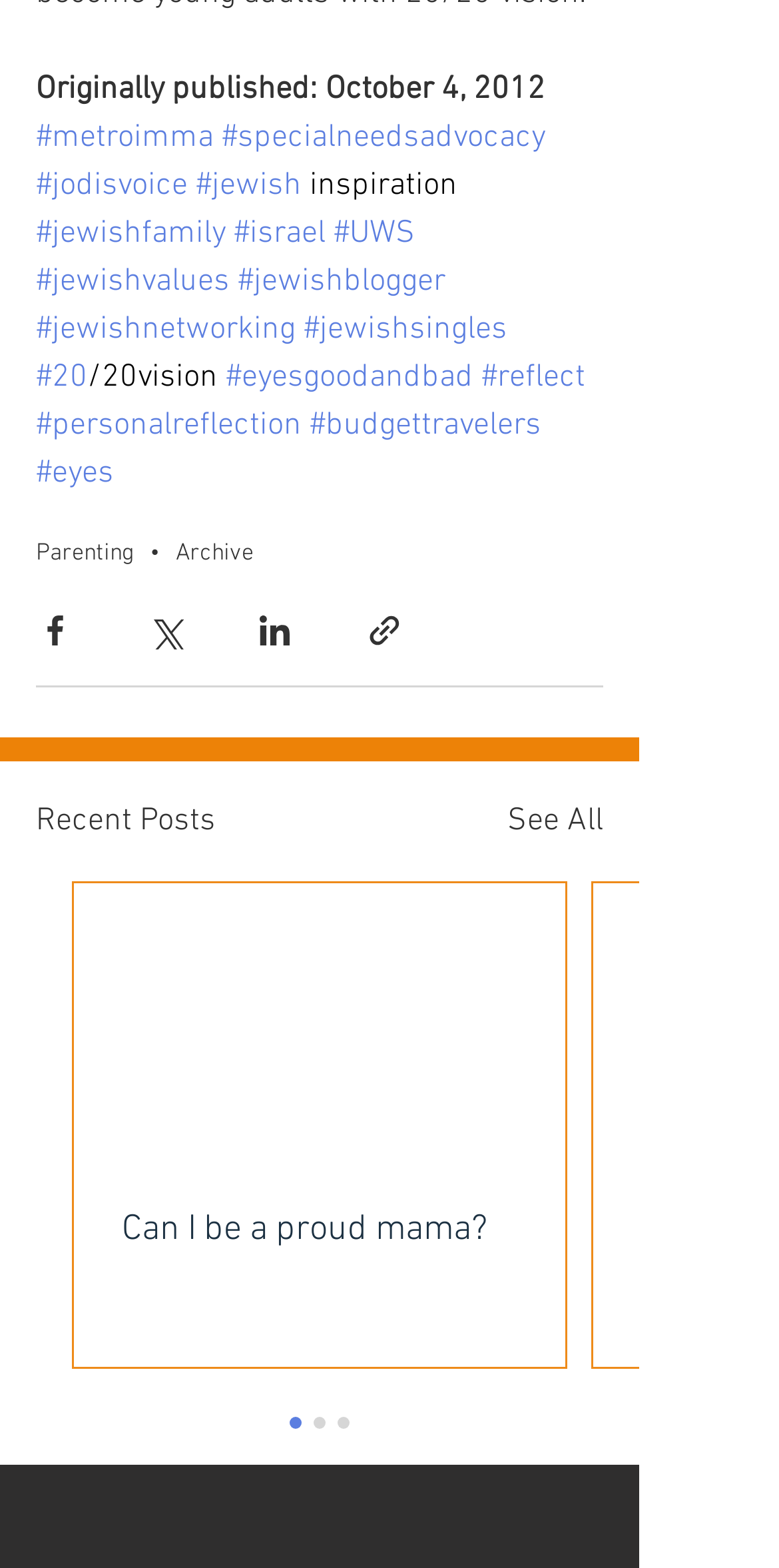Please answer the following question using a single word or phrase: 
What is the first word of the hidden article title?

Can